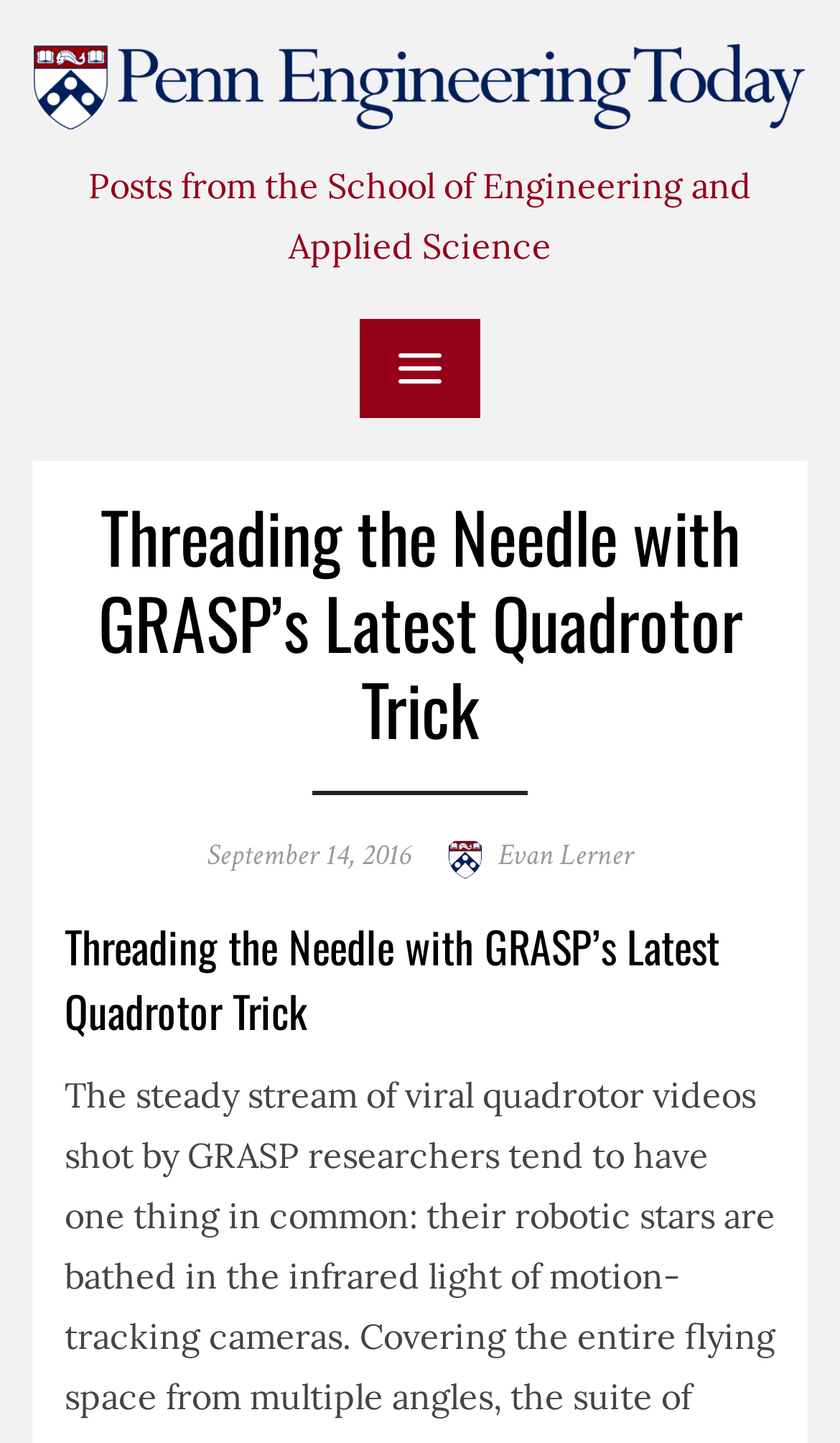Identify the bounding box coordinates for the UI element described as: "September 14, 2016June 3, 2020".

[0.246, 0.58, 0.49, 0.606]